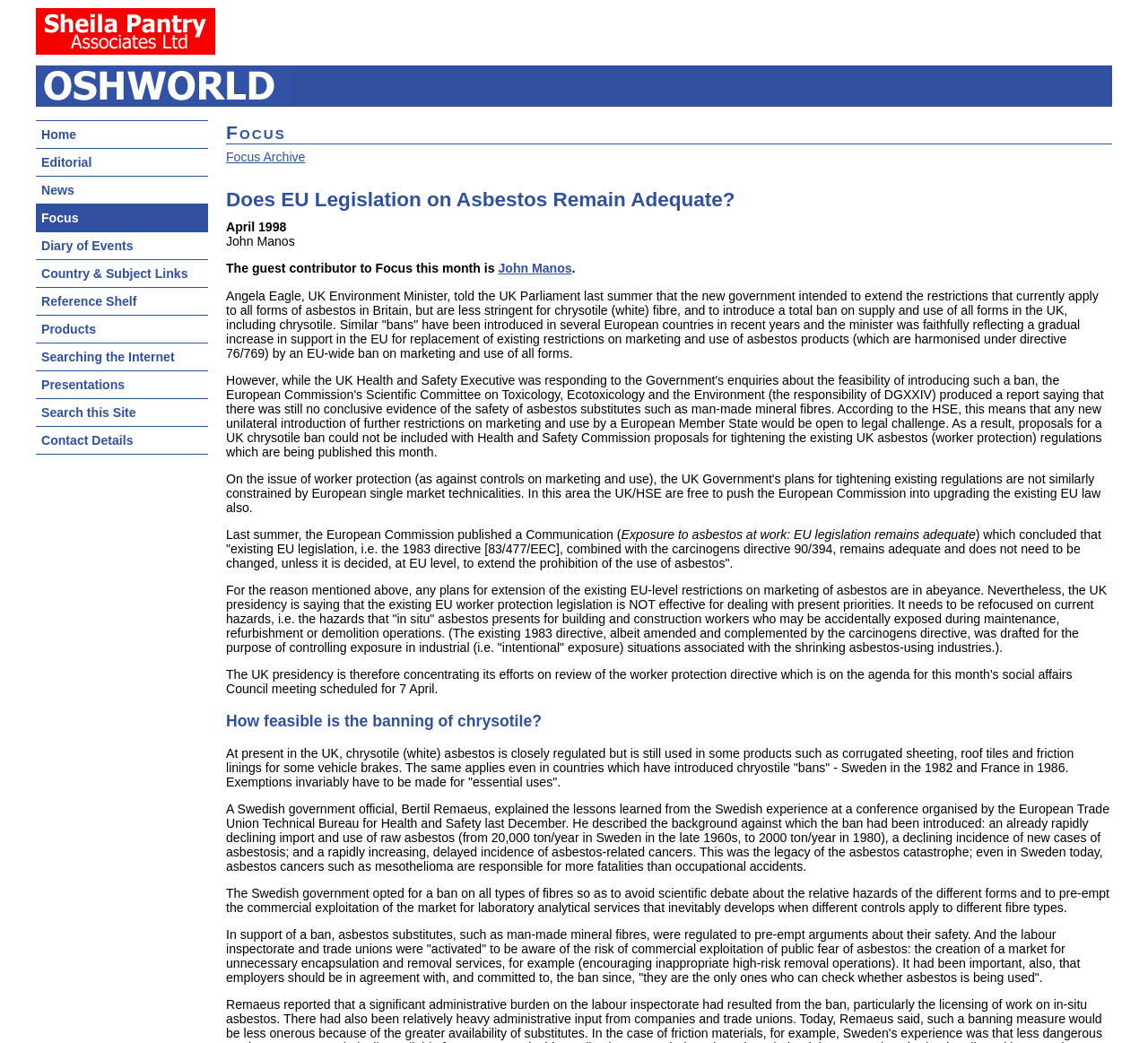Please find the bounding box for the UI element described by: "Search this Site".

[0.031, 0.383, 0.181, 0.409]